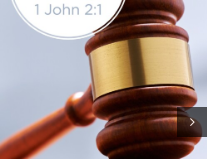What is the gavel encircled with?
Can you give a detailed and elaborate answer to the question?

According to the caption, the gavel has a 'shiny metallic band encircling its middle', which is a distinctive feature of the gavel.